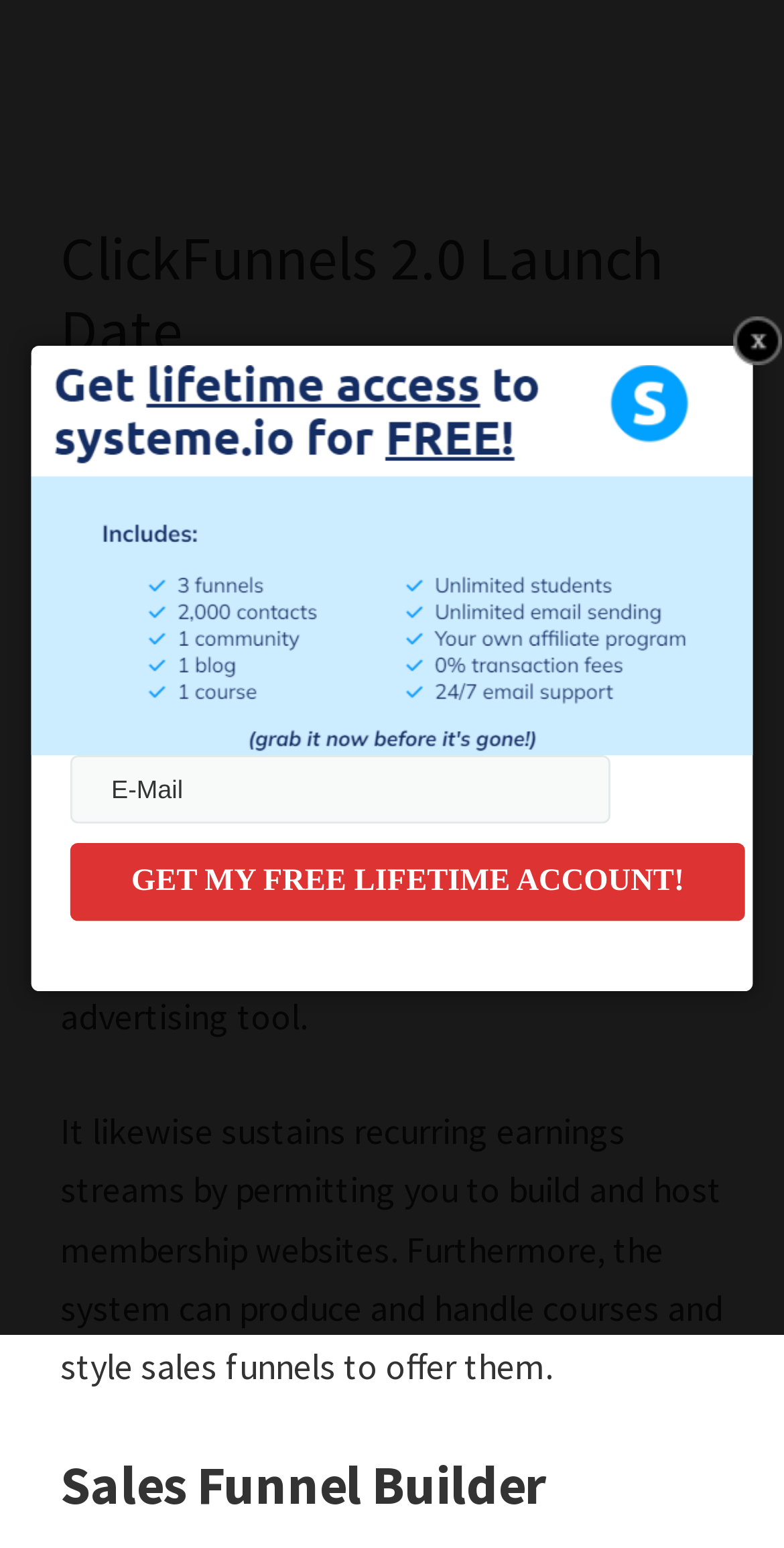Please answer the following question using a single word or phrase: 
What can be built using ClickFunnels 2.0?

Membership websites and sales funnels